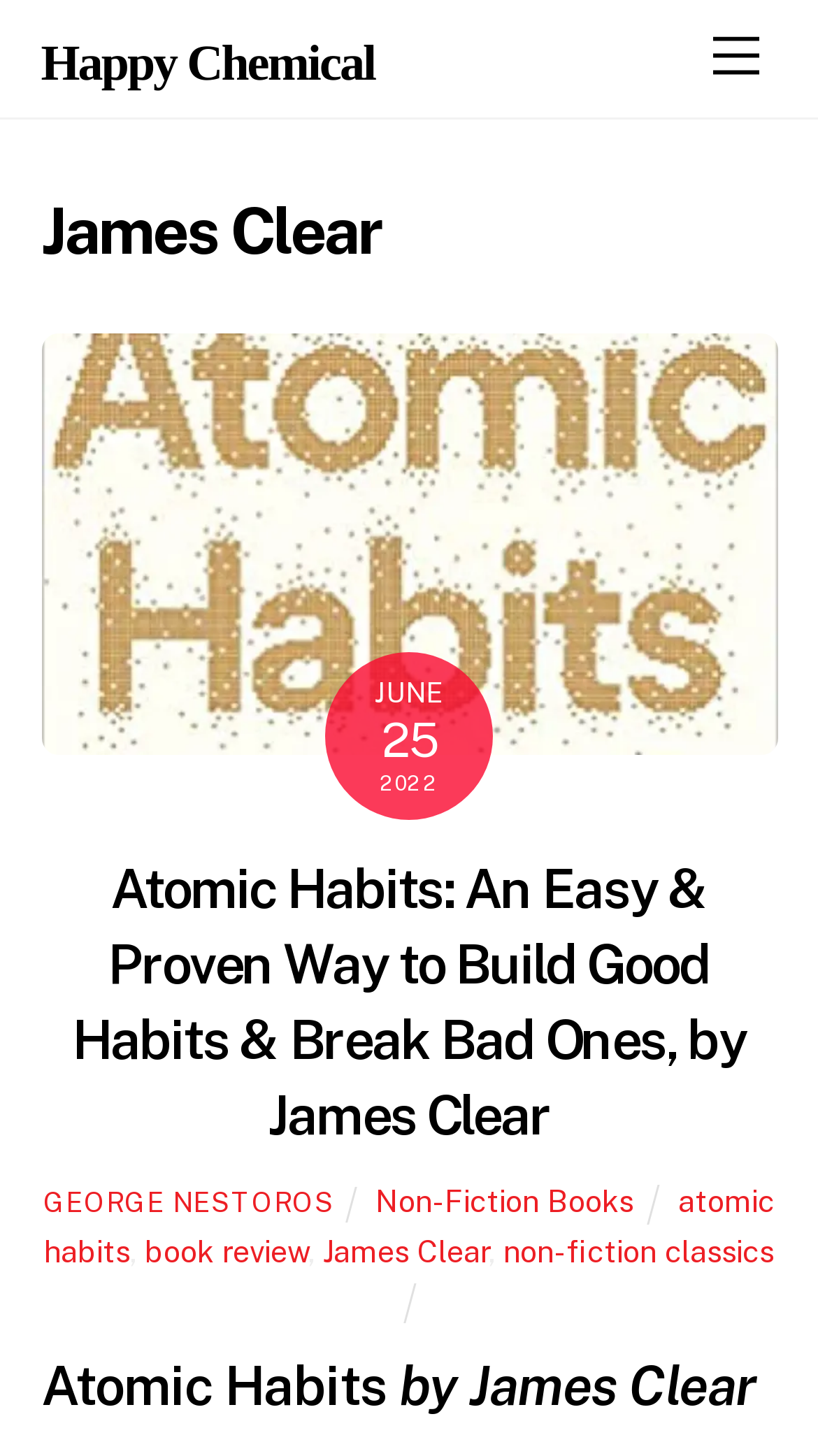What are the categories of the book reviewed on this page?
Answer the question with a detailed explanation, including all necessary information.

I inferred this answer by looking at the links 'Non-Fiction Books' and 'non-fiction classics', which suggest that the book 'Atomic Habits' belongs to these categories.